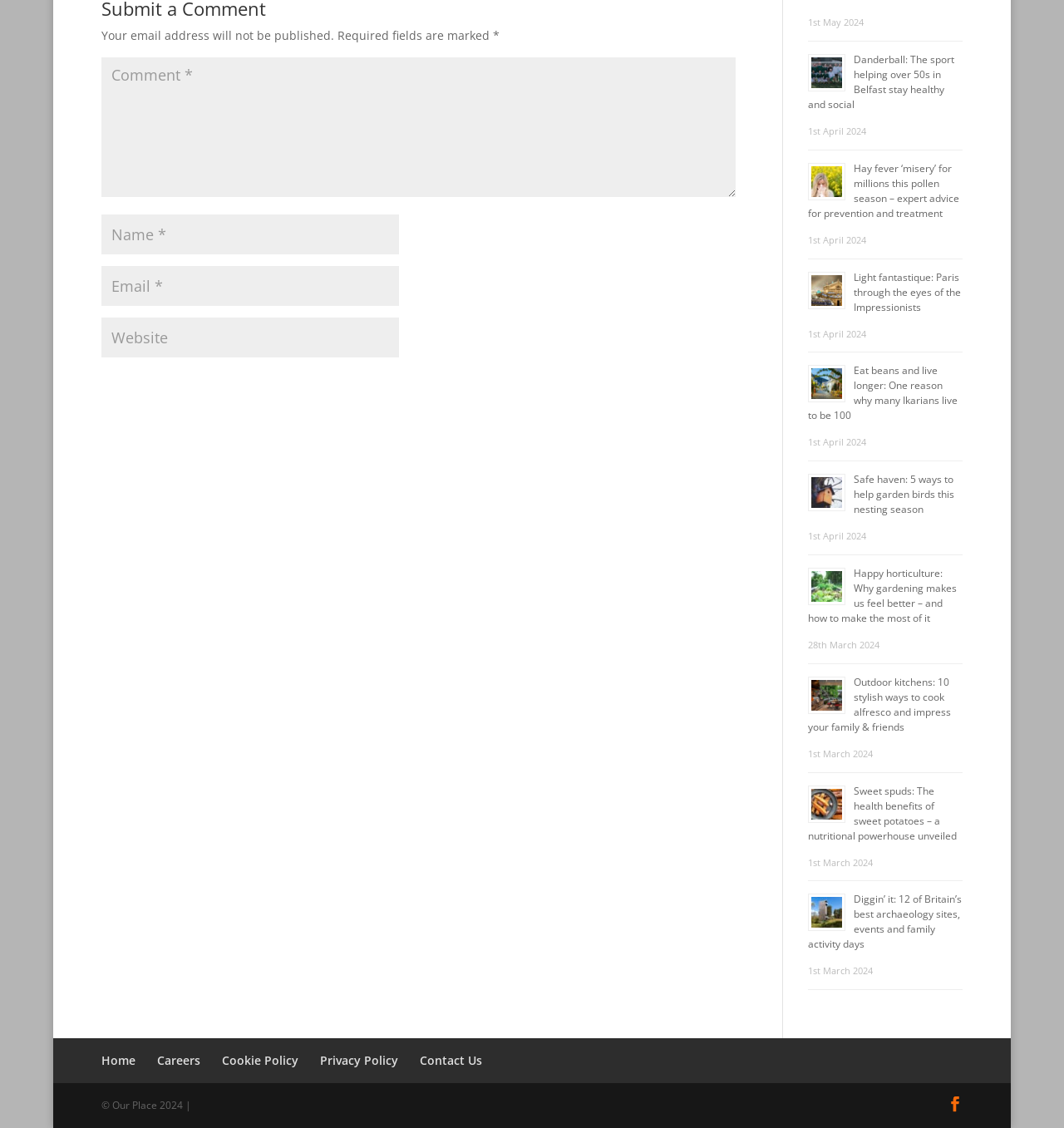Please identify the bounding box coordinates of the region to click in order to complete the task: "Enter your name". The coordinates must be four float numbers between 0 and 1, specified as [left, top, right, bottom].

[0.095, 0.19, 0.375, 0.225]